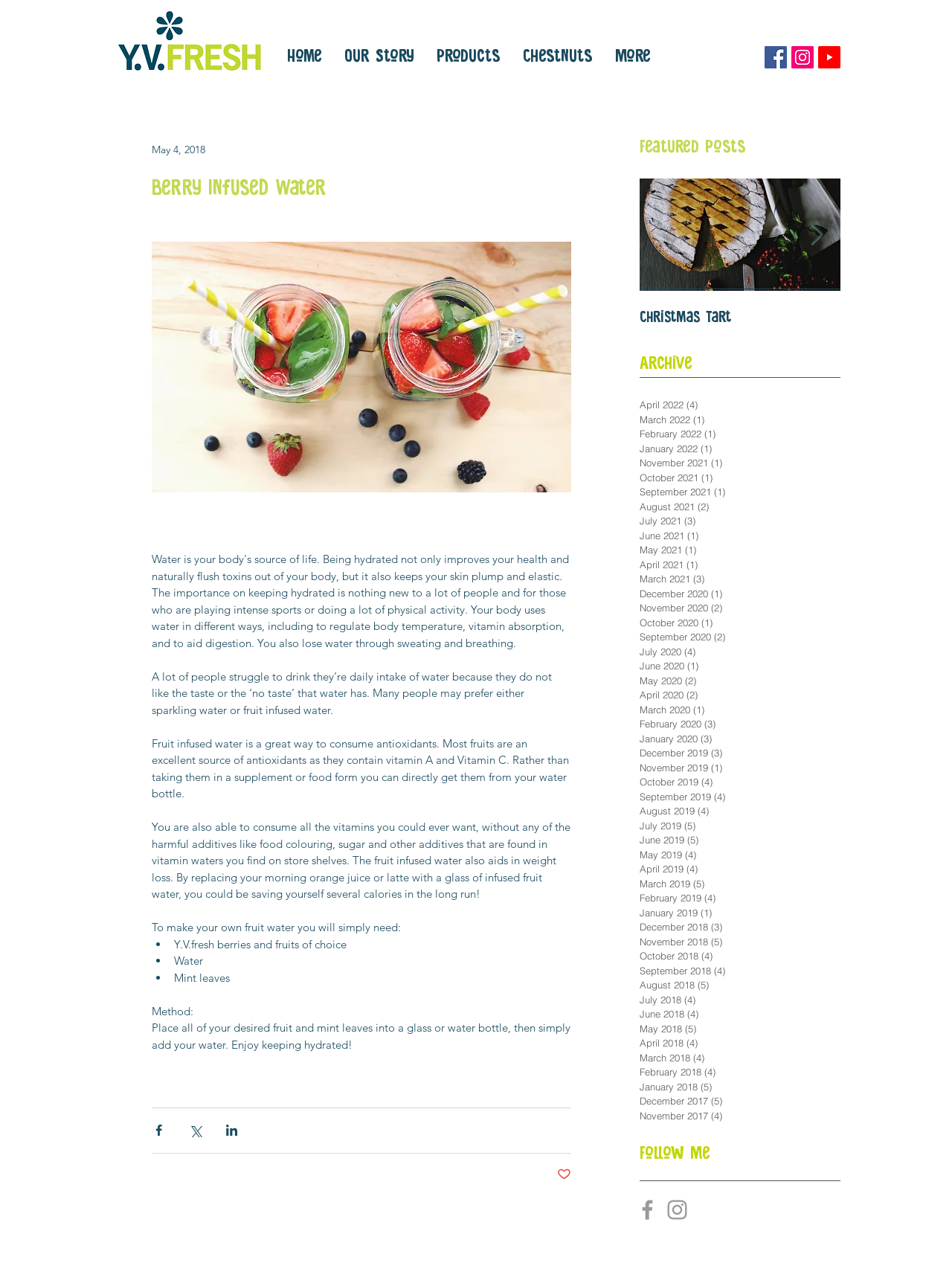How can you consume antioxidants?
Refer to the image and provide a thorough answer to the question.

According to the blog post, fruit infused water is a great way to consume antioxidants, as most fruits are an excellent source of antioxidants containing vitamin A and Vitamin C.